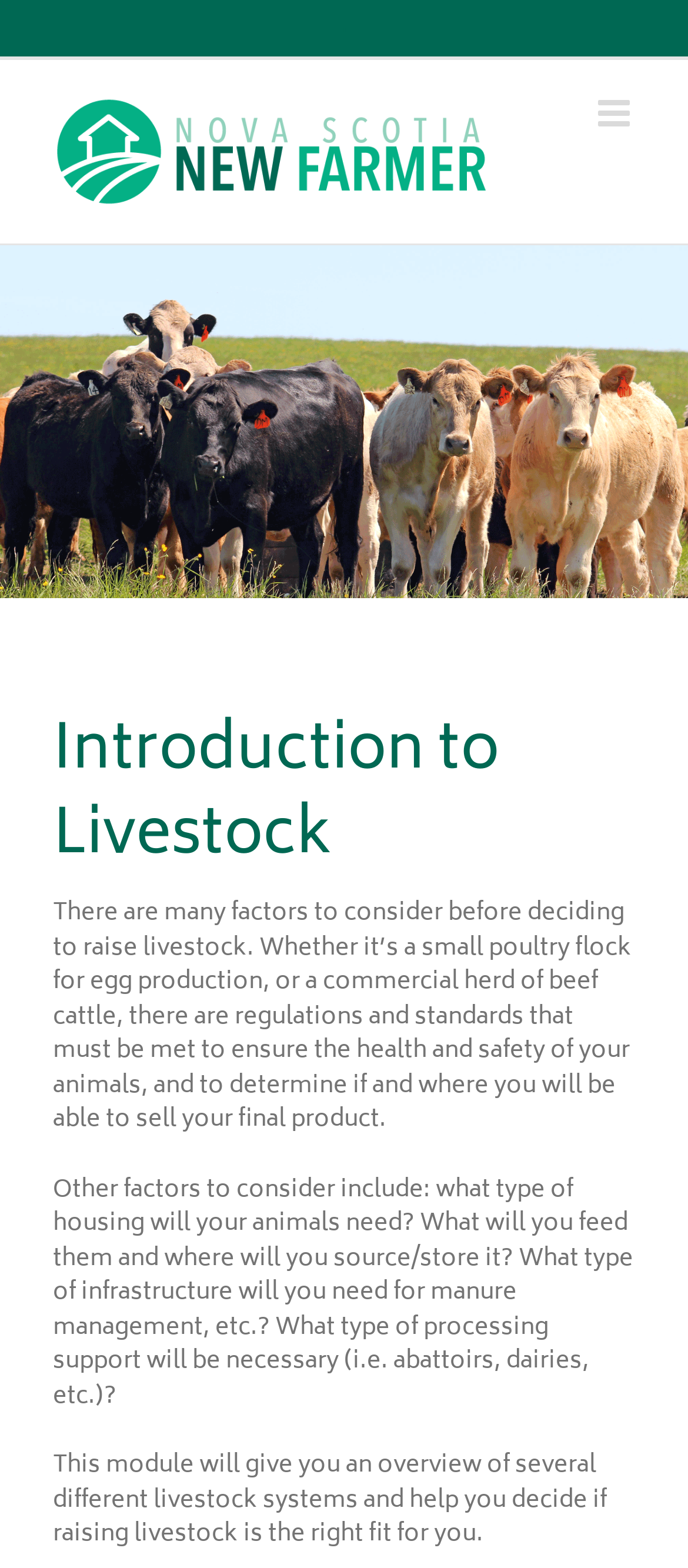Determine the webpage's heading and output its text content.

Introduction to Livestock